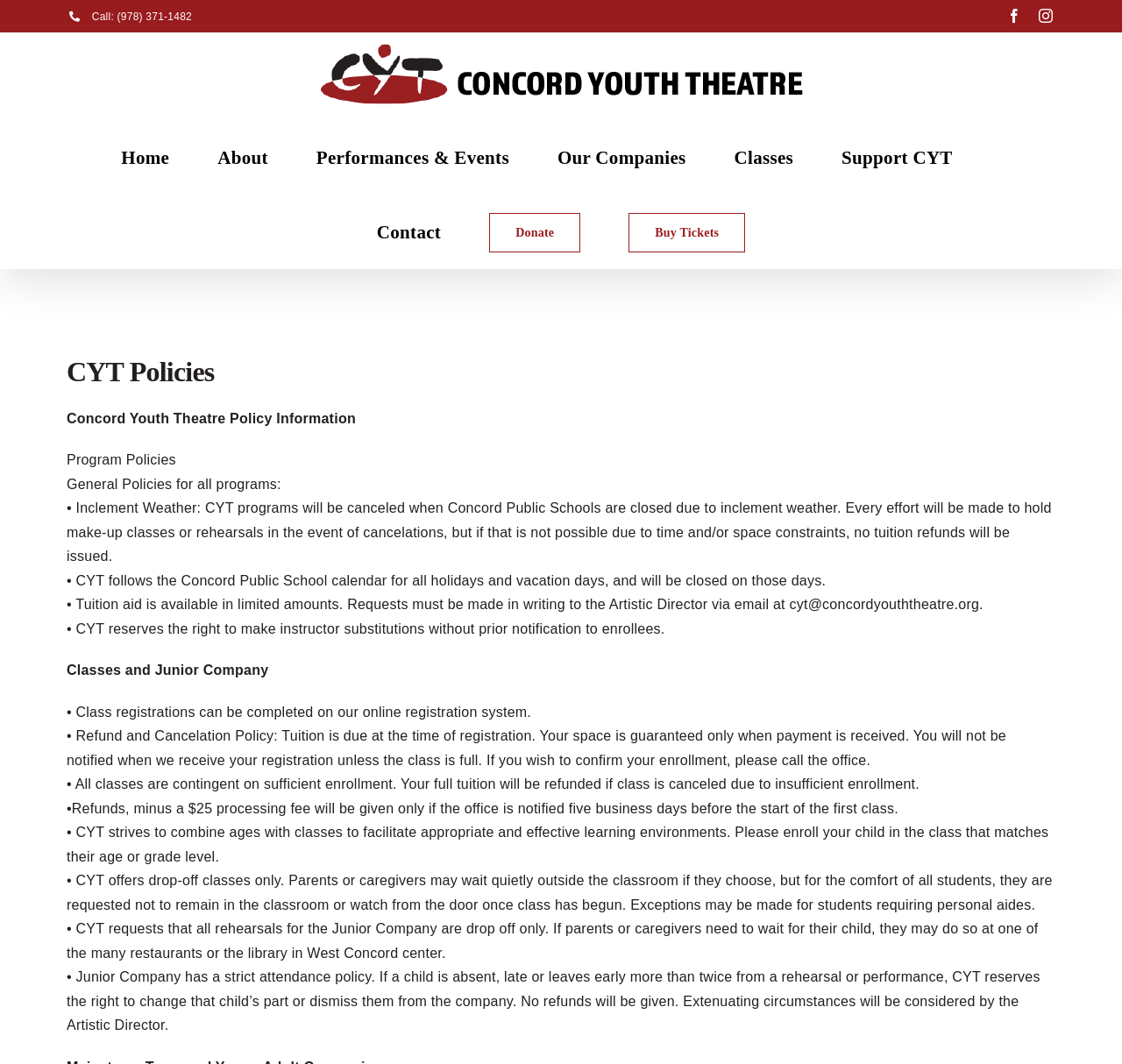What social media platforms are linked on the webpage?
Answer the question with just one word or phrase using the image.

Facebook, Instagram